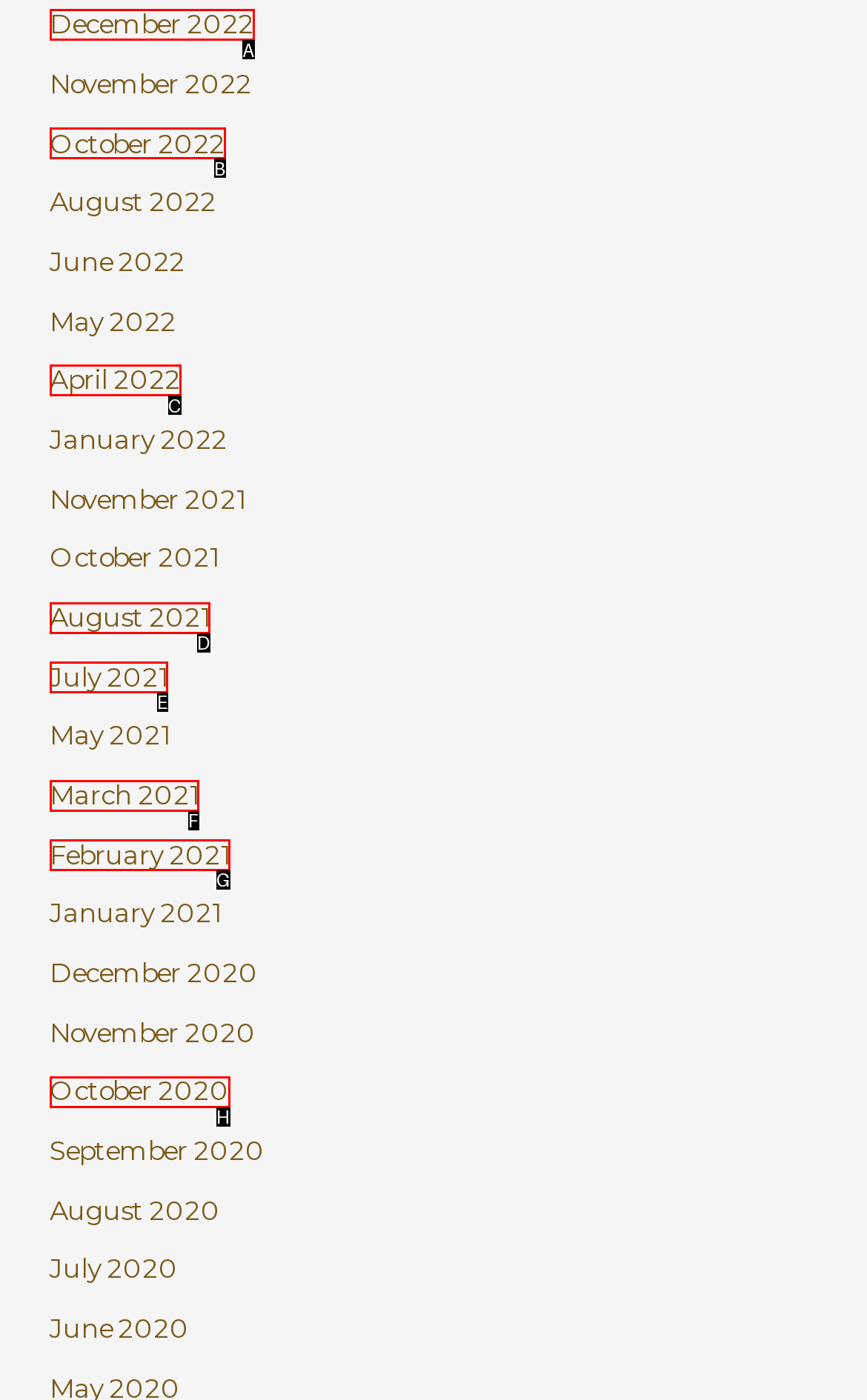Based on the element described as: March 2021
Find and respond with the letter of the correct UI element.

F